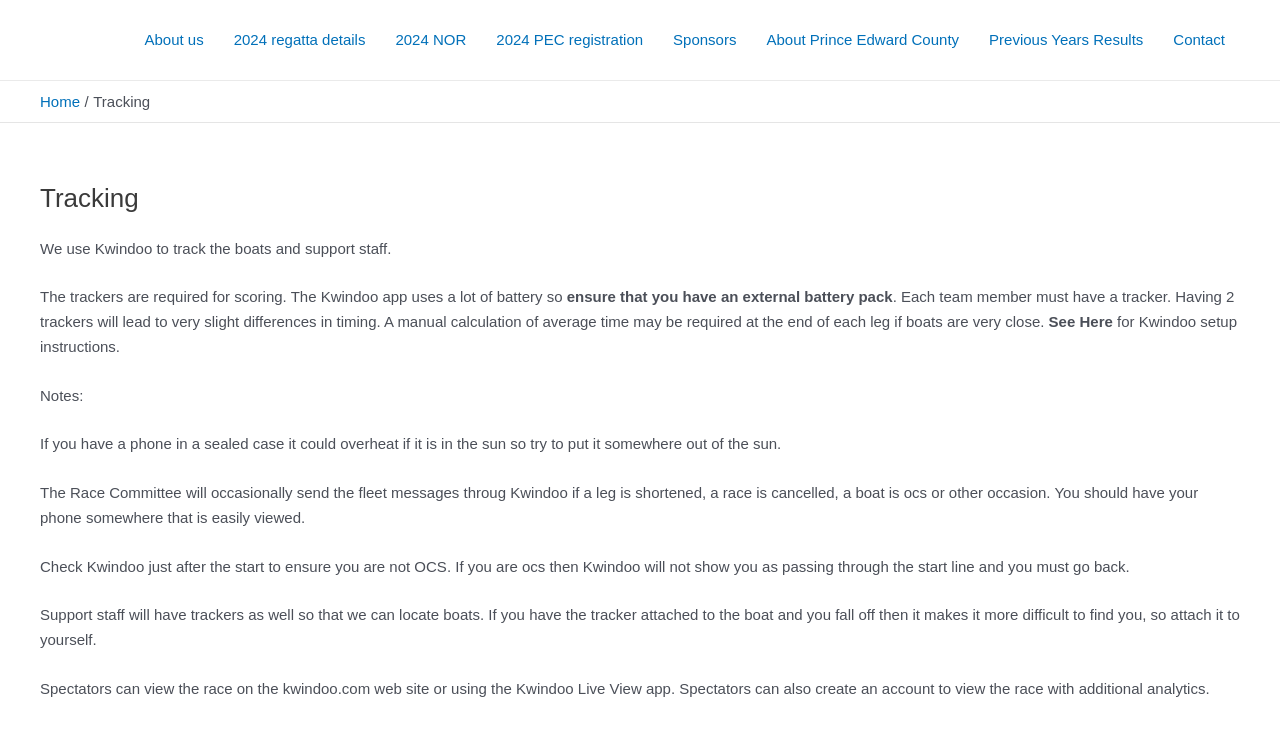Find the bounding box coordinates for the area you need to click to carry out the instruction: "Click on the 'Business' link". The coordinates should be four float numbers between 0 and 1, indicated as [left, top, right, bottom].

None